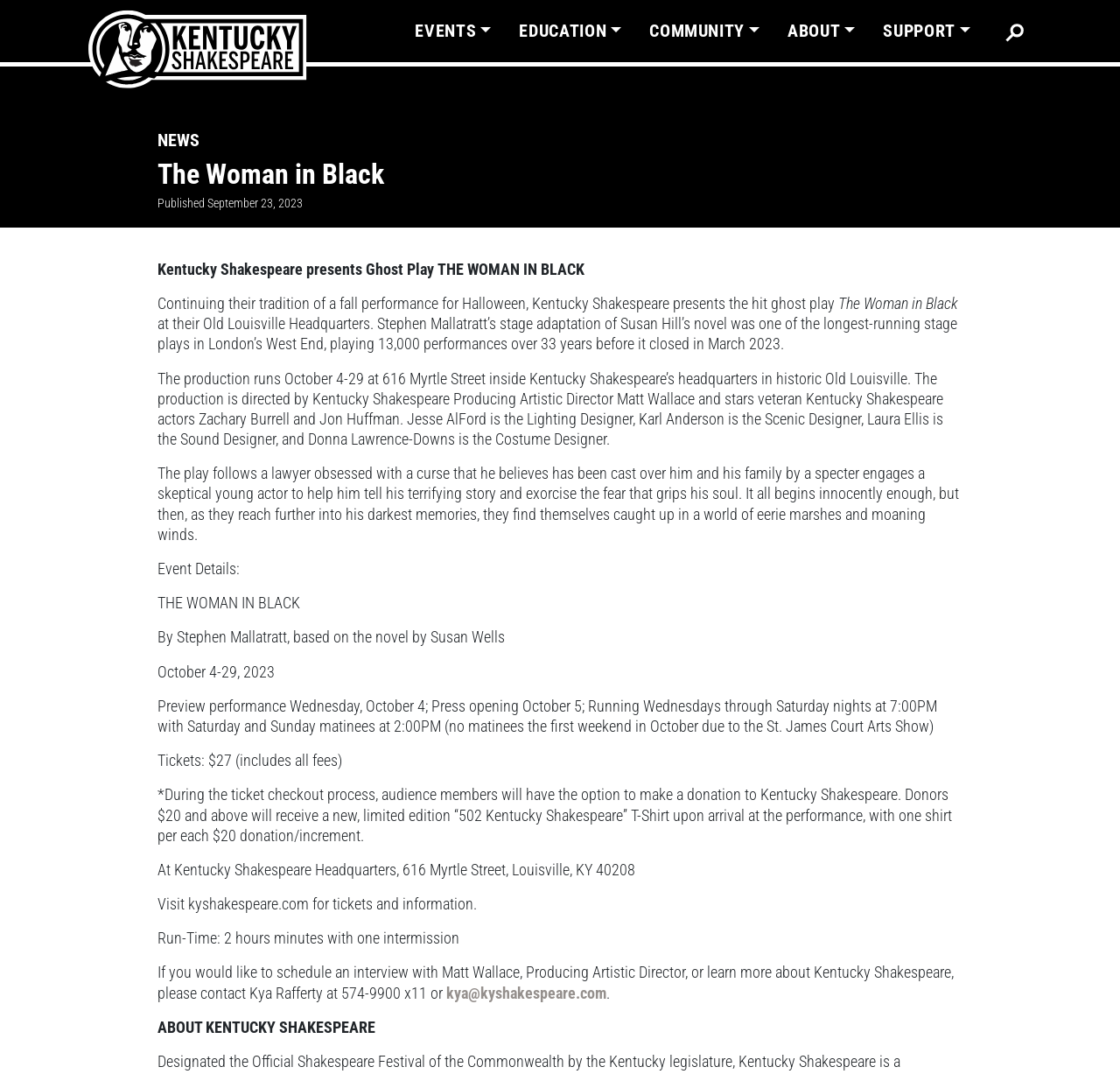Pinpoint the bounding box coordinates of the clickable area necessary to execute the following instruction: "Learn more about THE WOMAN IN BLACK". The coordinates should be given as four float numbers between 0 and 1, namely [left, top, right, bottom].

[0.141, 0.147, 0.847, 0.178]